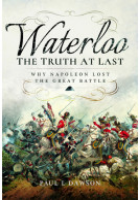Provide a short answer using a single word or phrase for the following question: 
Who is the author of the book?

Paul L. Dawson